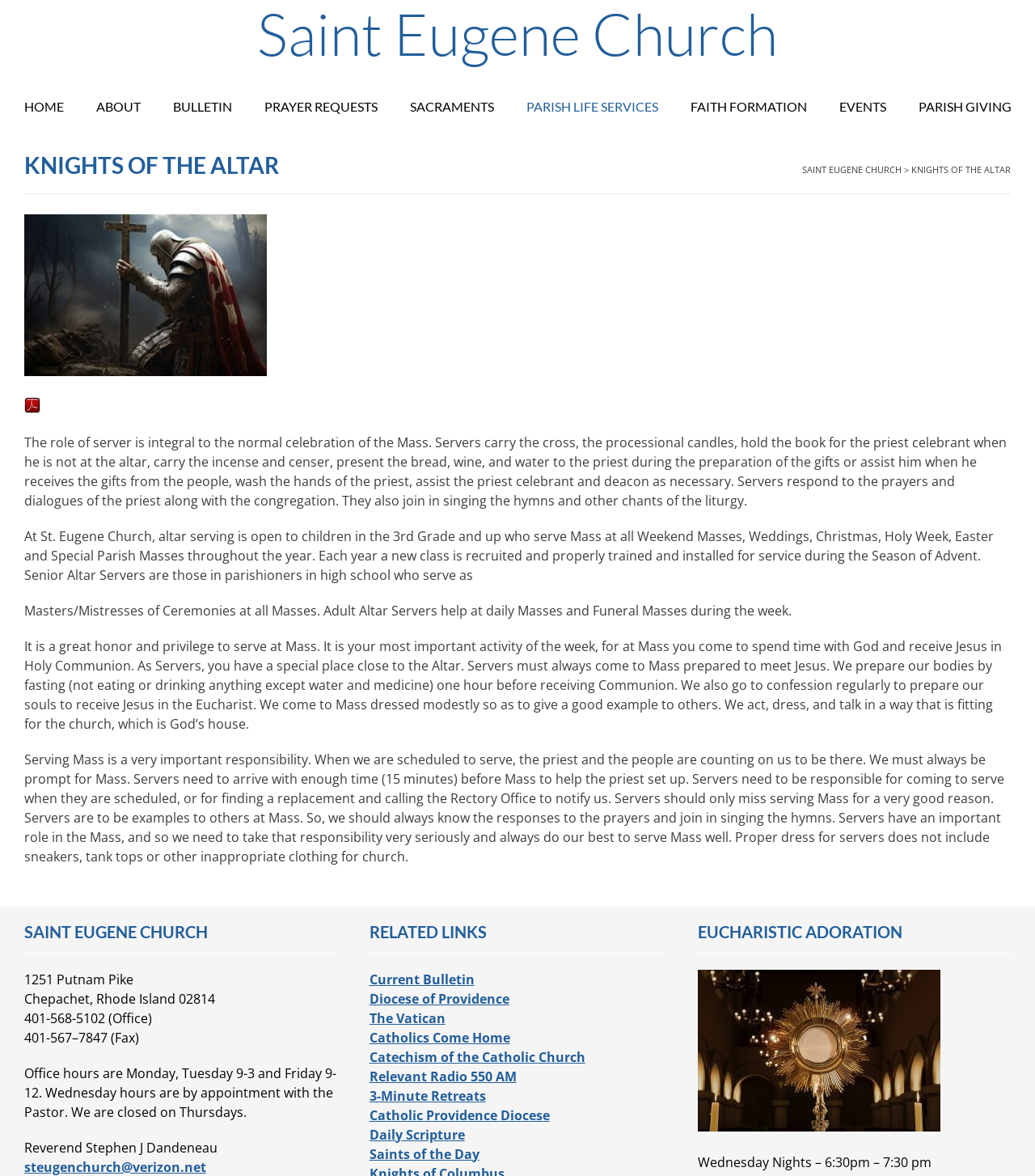What is the name of the church?
Using the image as a reference, give a one-word or short phrase answer.

Saint Eugene Church